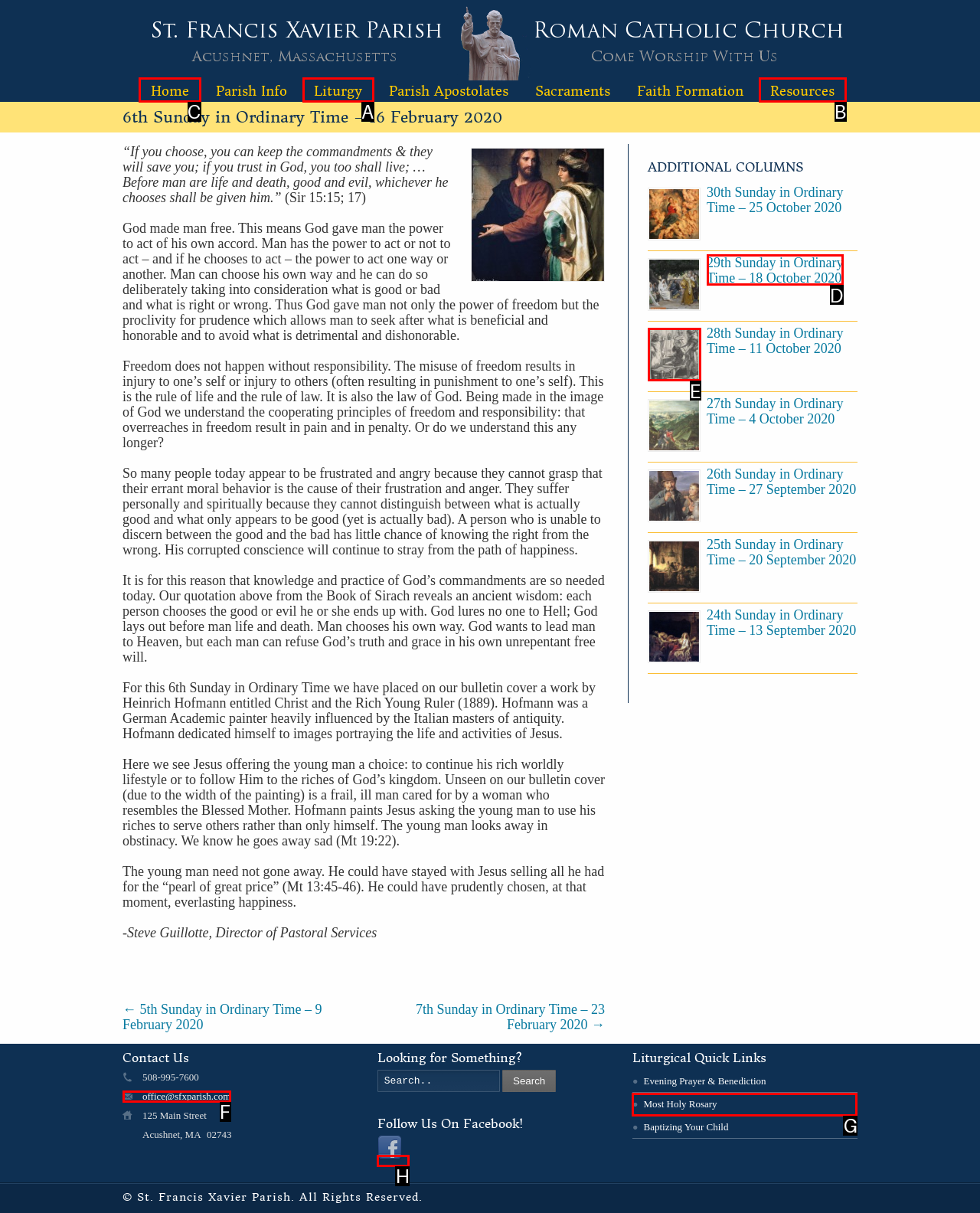Select the correct UI element to click for this task: Click the 'Home' link.
Answer using the letter from the provided options.

C